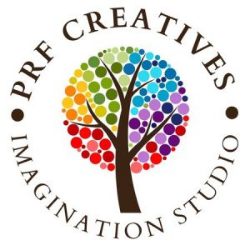What phrase is displayed at the bottom of the logo?
Could you answer the question in a detailed manner, providing as much information as possible?

By looking at the logo, I can see that the phrase 'IMAGINATION STUDIO' is prominently displayed at the bottom of the logo, below the stylized tree. This phrase likely indicates the type of studio or service that PRF Creatives offers.